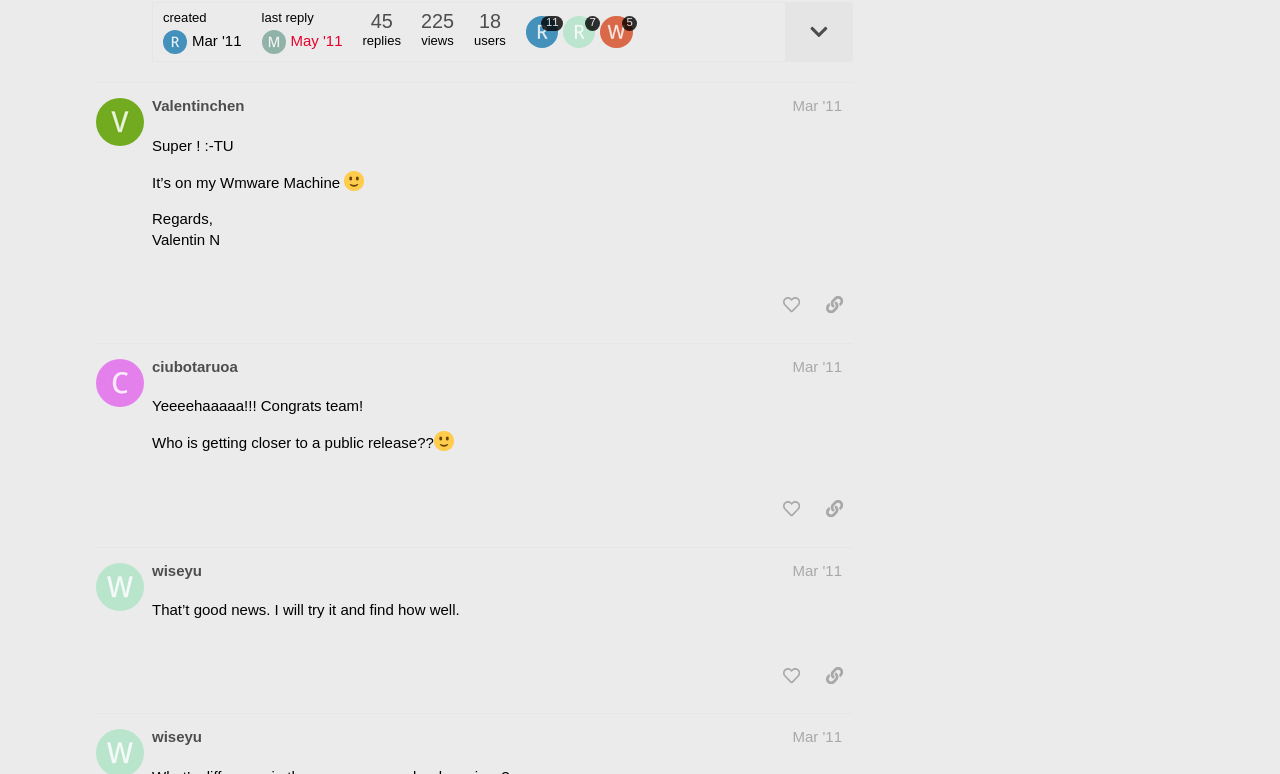Analyze the image and deliver a detailed answer to the question: Who is the author of the first post?

I looked at the first region with the label 'post #X by @username' and found a link with the text 'Razvan Raschitor 11', which suggests that the author of the first post is Razvan Raschitor.